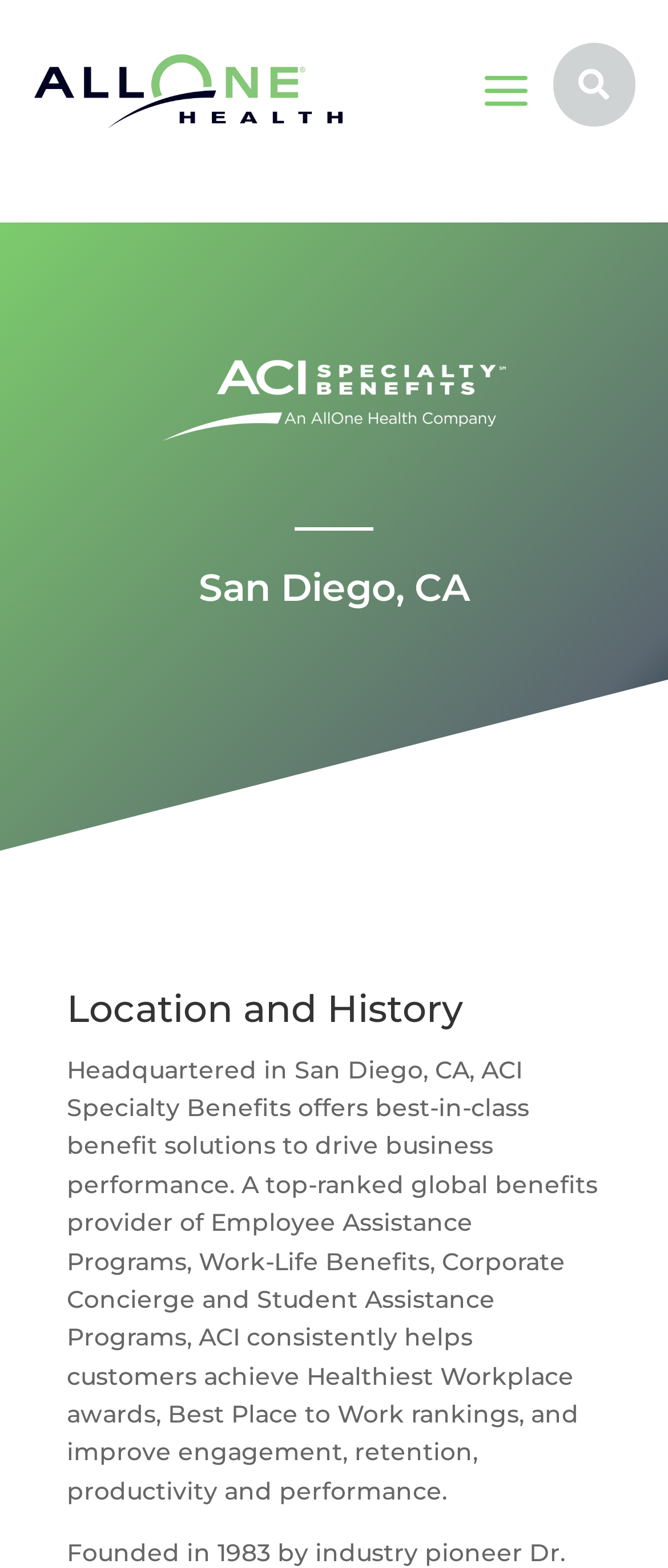Given the element description: "a ", predict the bounding box coordinates of this UI element. The coordinates must be four float numbers between 0 and 1, given as [left, top, right, bottom].

[0.05, 0.033, 0.95, 0.109]